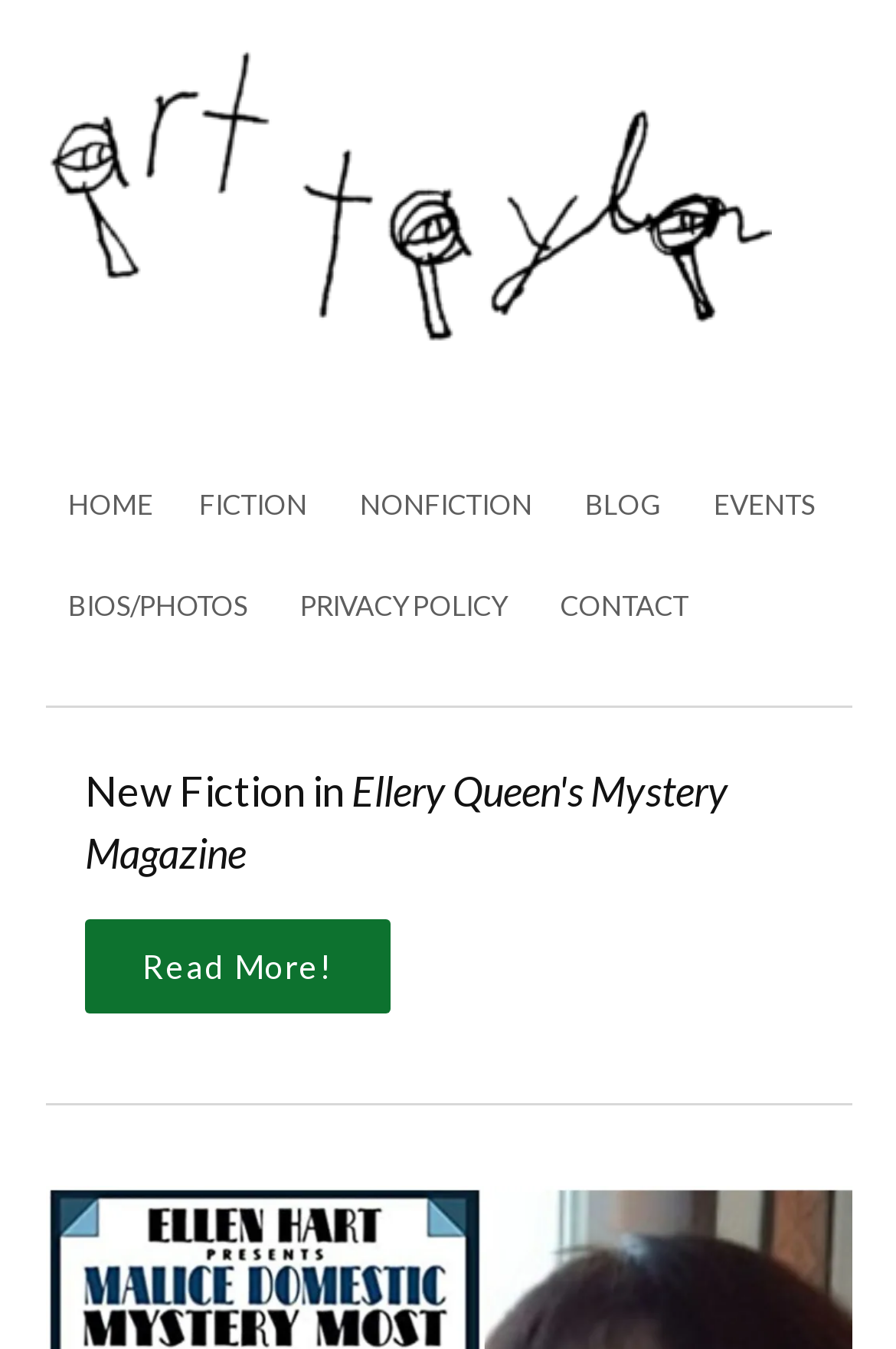Identify and extract the heading text of the webpage.

The First Two Pages: “When the Wind Is Southerly” by Leone Ciporin